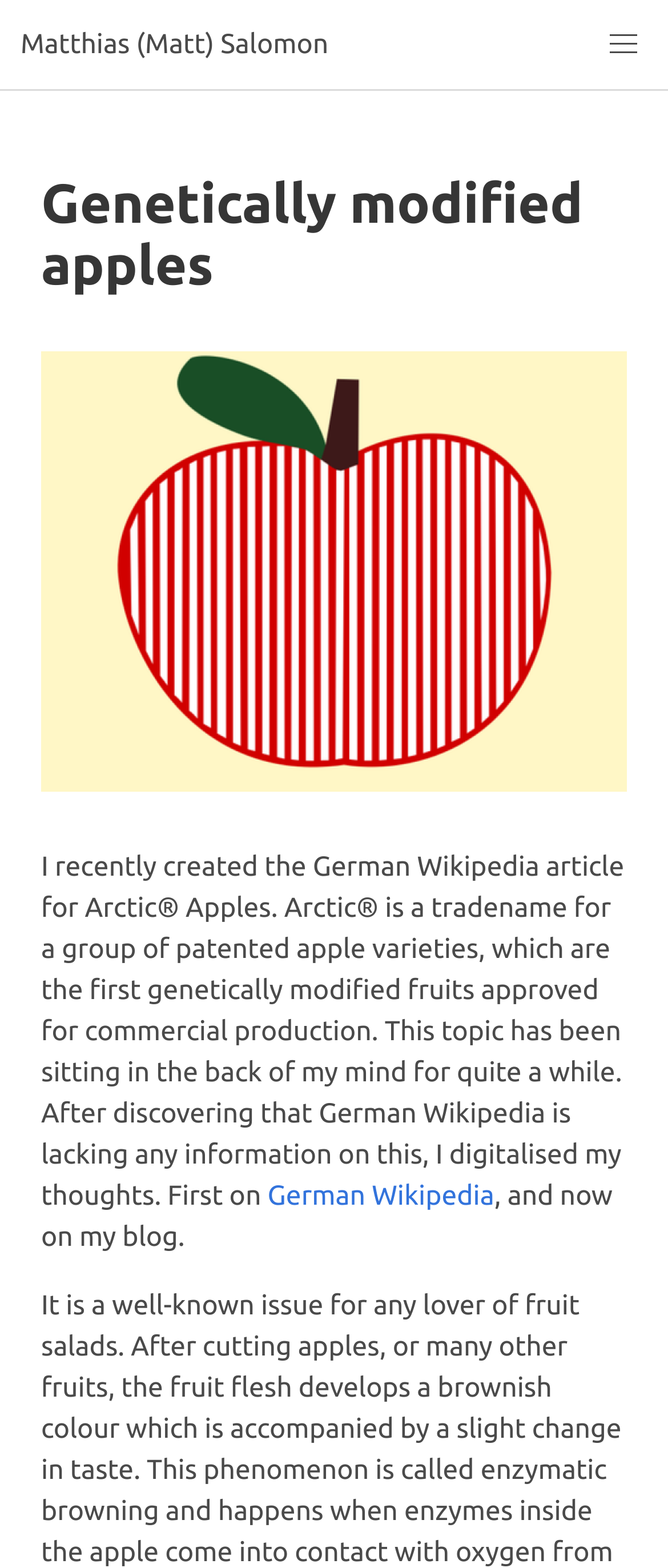From the image, can you give a detailed response to the question below:
What is the author's action on German Wikipedia?

The author mentions that they 'digitalised my thoughts' and 'created the German Wikipedia article for Arctic Apples', indicating that they took action to create an article on German Wikipedia.